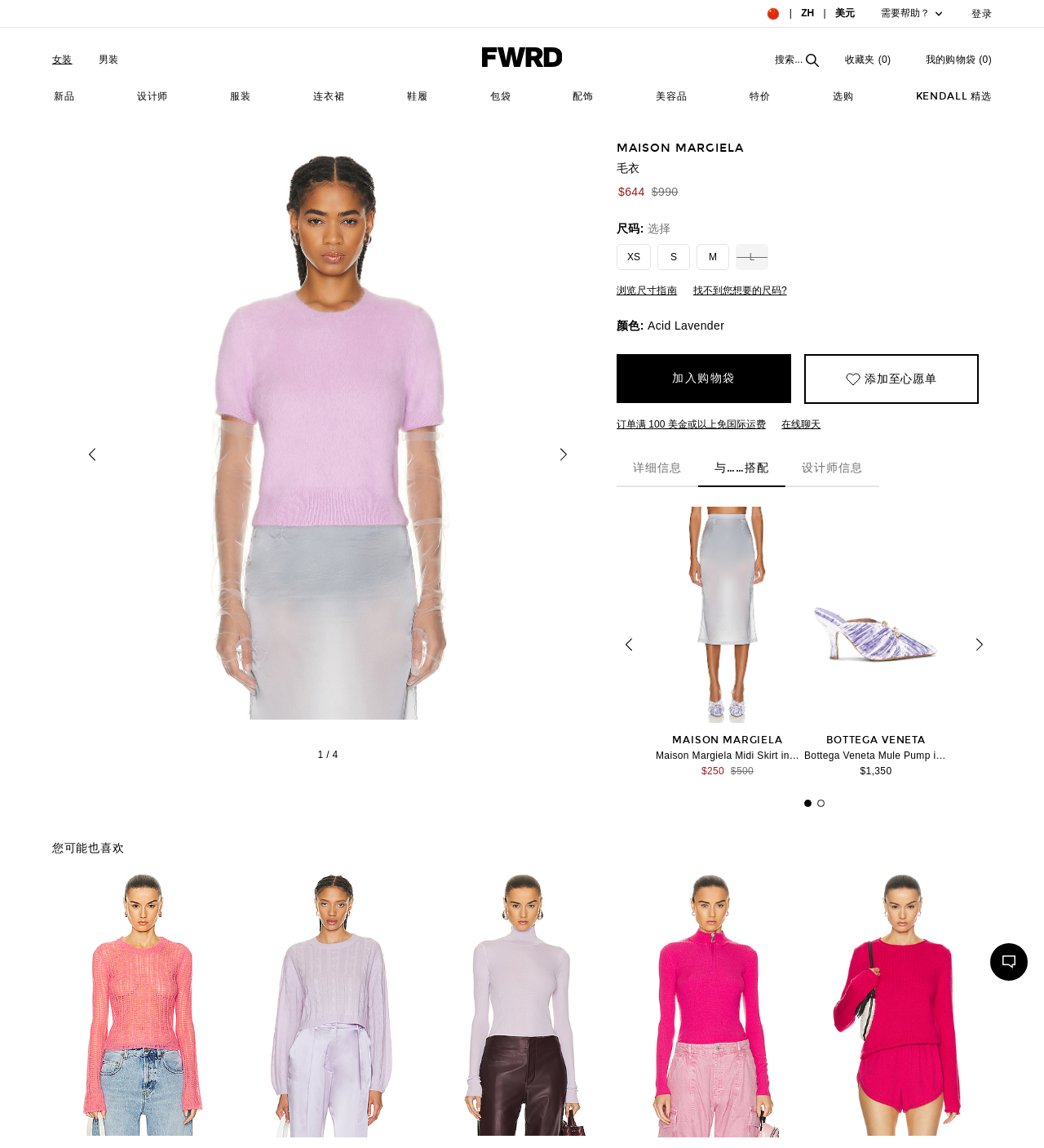Based on the image, please respond to the question with as much detail as possible:
What is the color of the sweater?

I determined the answer by looking at the static text 'Acid Lavender' which is located below the heading '颜色:'.